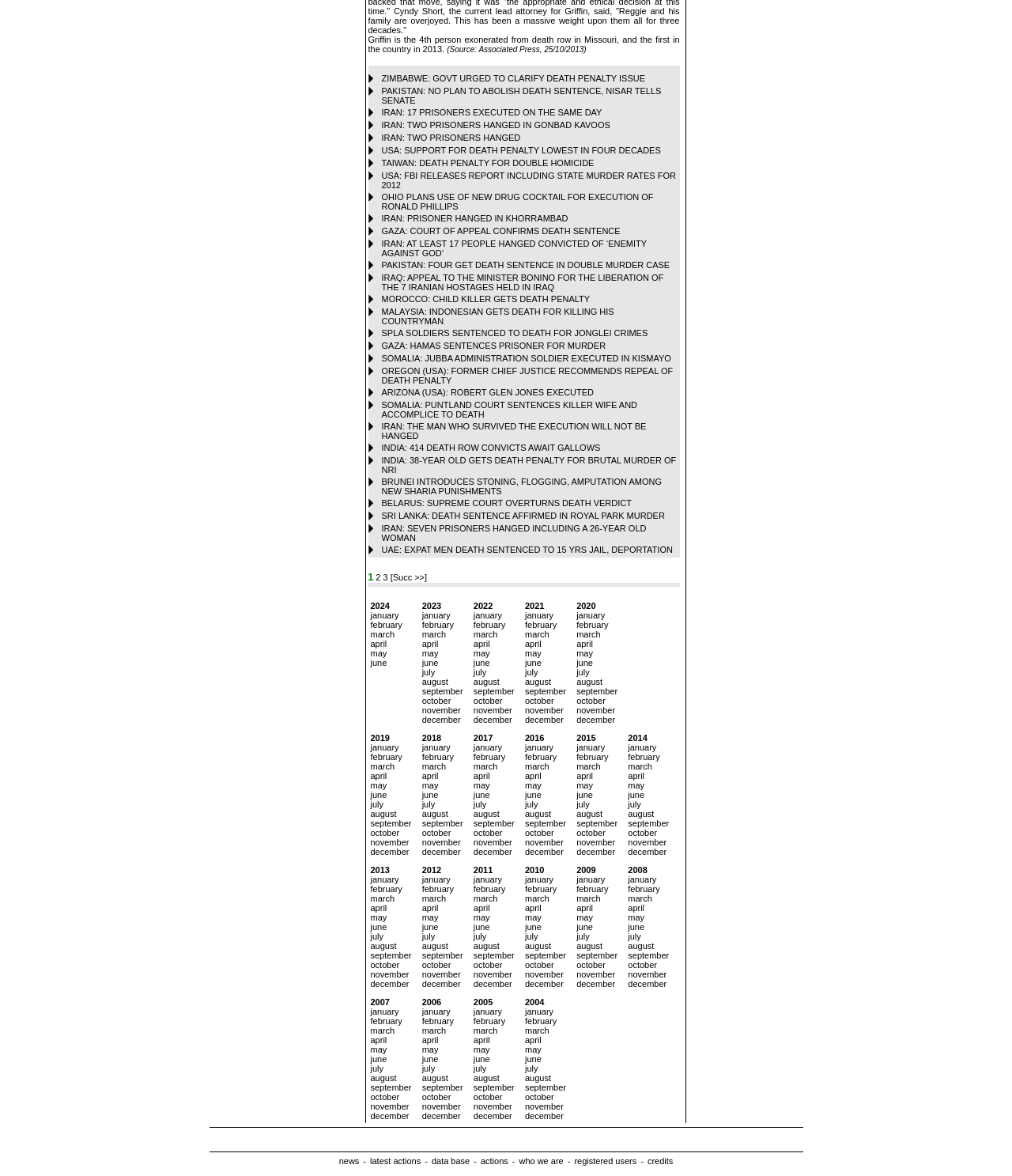Identify the bounding box coordinates of the section to be clicked to complete the task described by the following instruction: "Click the link 'ZIMBABWE: GOVT URGED TO CLARIFY DEATH PENALTY ISSUE'". The coordinates should be four float numbers between 0 and 1, formatted as [left, top, right, bottom].

[0.377, 0.063, 0.638, 0.071]